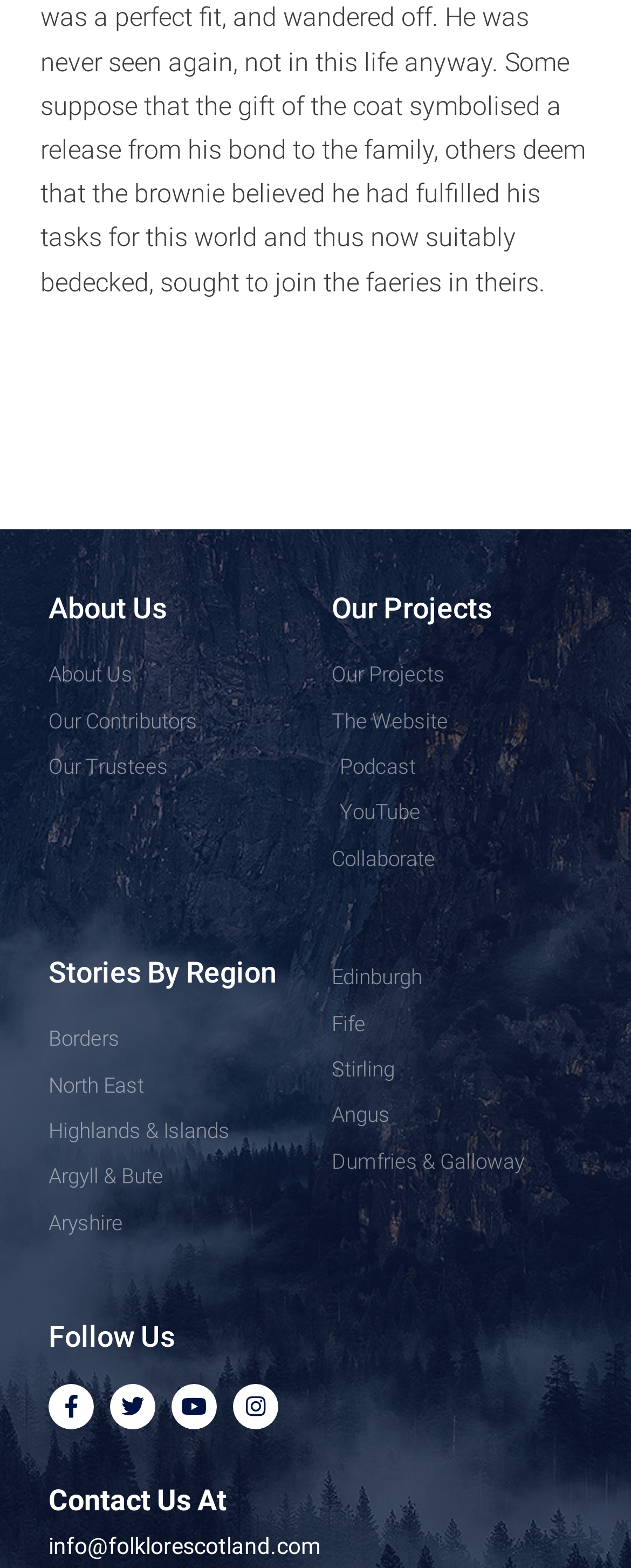Determine the bounding box coordinates of the clickable element to complete this instruction: "explore Stories By Region". Provide the coordinates in the format of four float numbers between 0 and 1, [left, top, right, bottom].

[0.077, 0.611, 0.474, 0.63]